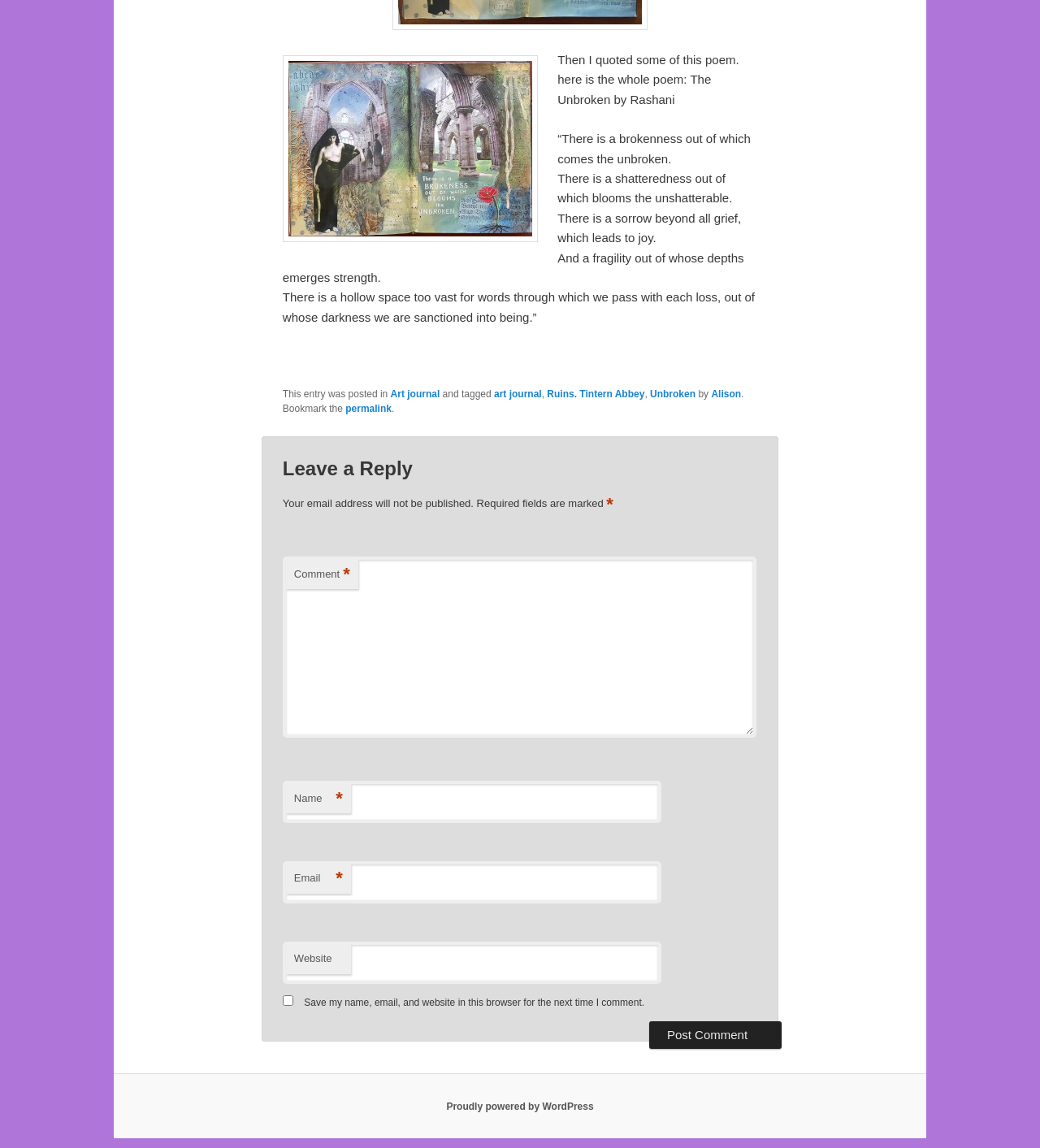Calculate the bounding box coordinates for the UI element based on the following description: "Art journal". Ensure the coordinates are four float numbers between 0 and 1, i.e., [left, top, right, bottom].

[0.375, 0.338, 0.423, 0.348]